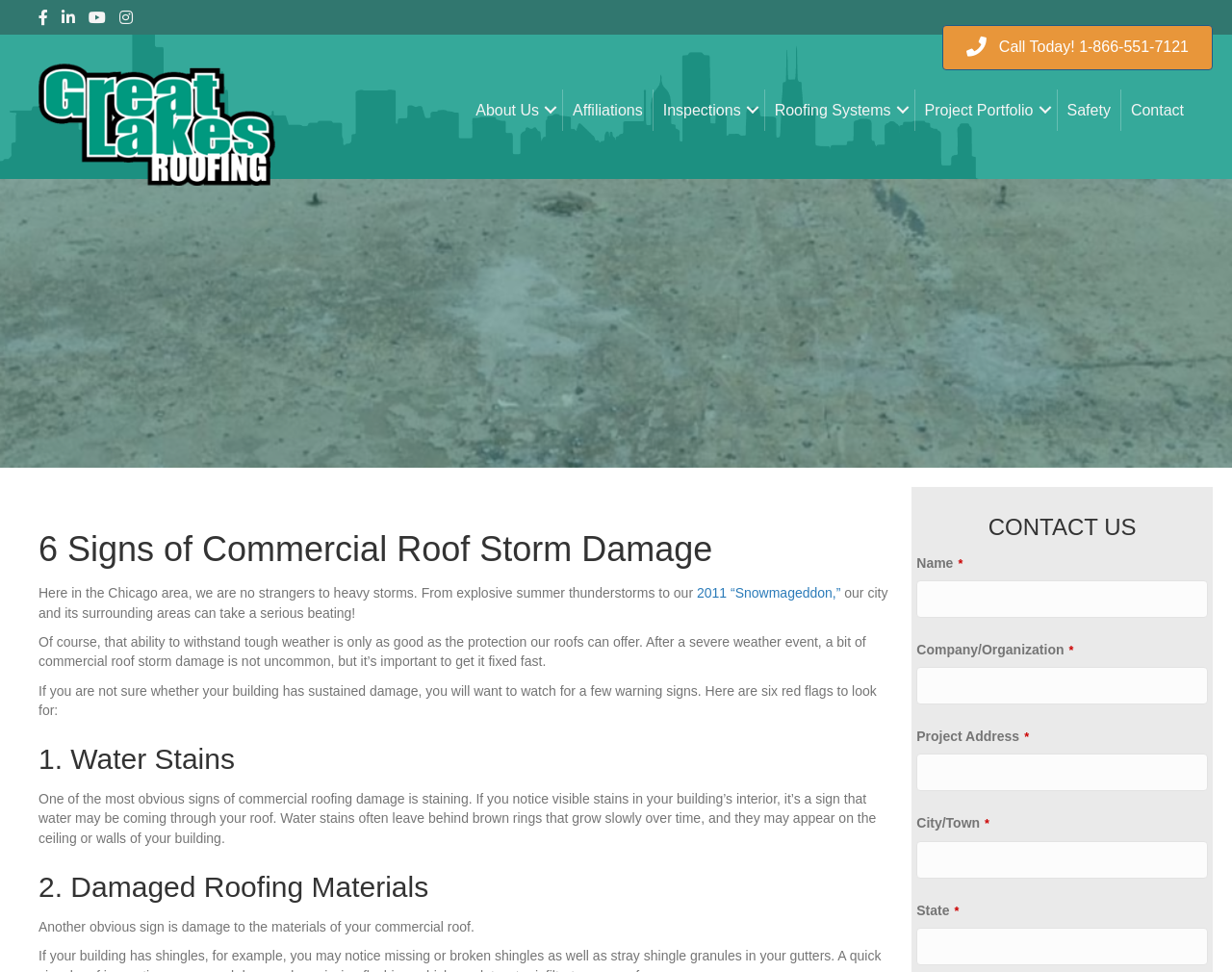Can you give a comprehensive explanation to the question given the content of the image?
How many links are in the navigation menu?

I counted the number of links under the navigation menu, which are 'About Us', 'Affiliations', 'Inspections', 'Roofing Systems', 'Project Portfolio', 'Safety', and 'Contact'.